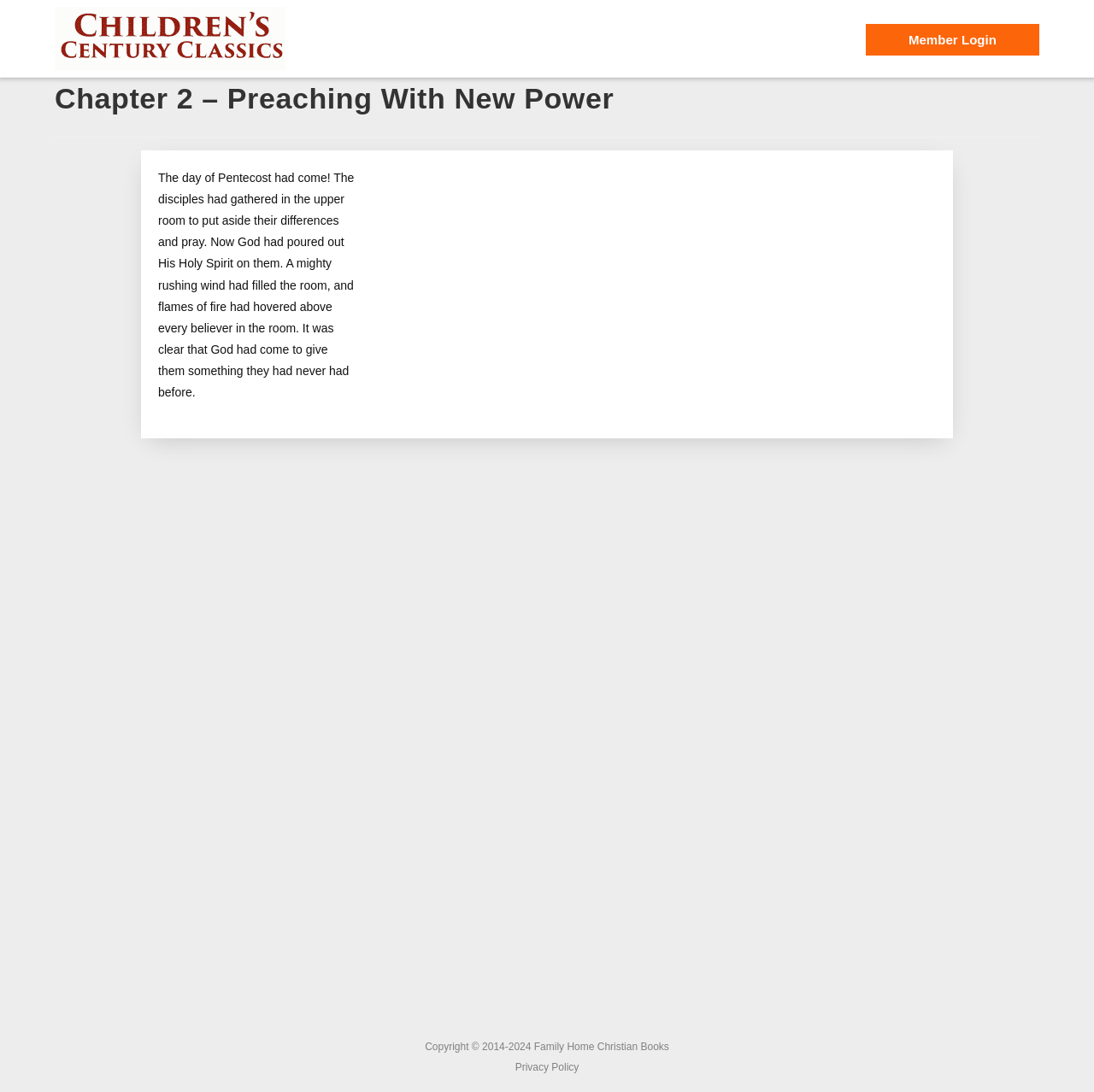What is the link at the top right corner?
Please utilize the information in the image to give a detailed response to the question.

I found the answer by looking at the top right corner of the webpage, where I see a link that says 'Member Login'. This suggests that users can log in to a member area by clicking on this link.